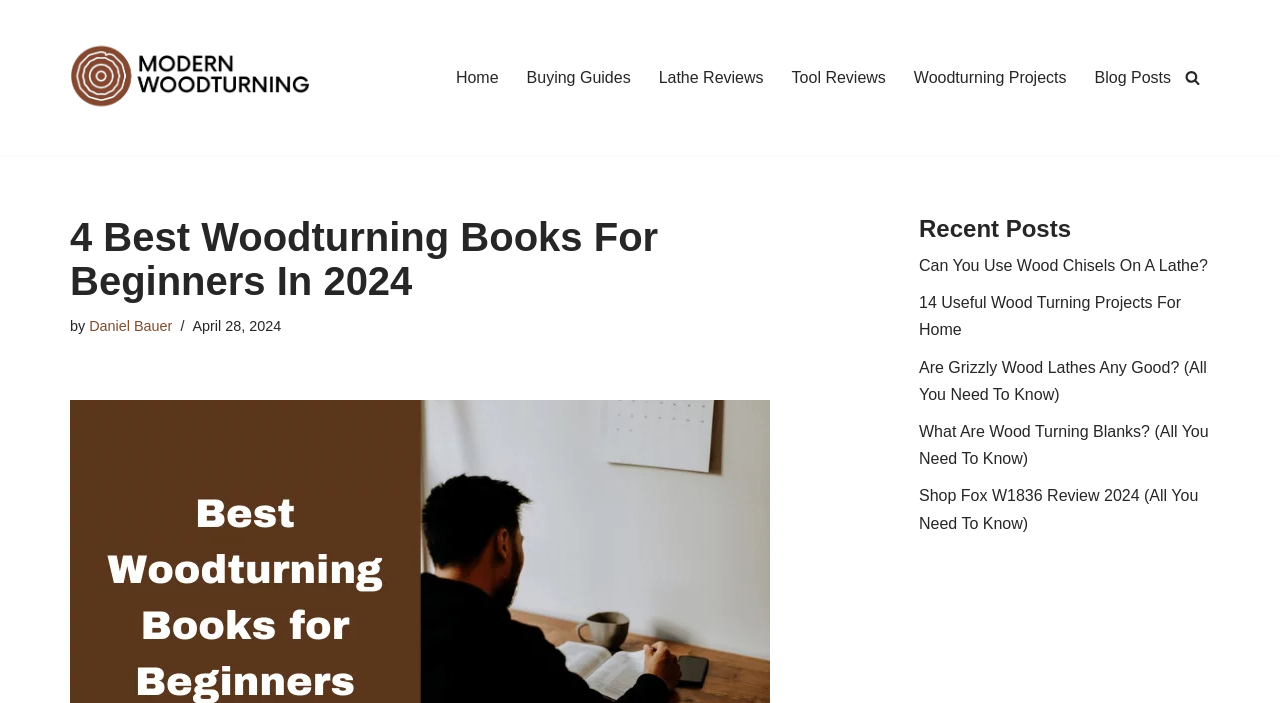Is there a search function on the website?
Please answer the question with as much detail as possible using the screenshot.

I found a link element with the text 'Search' which is likely to be a search function on the website.